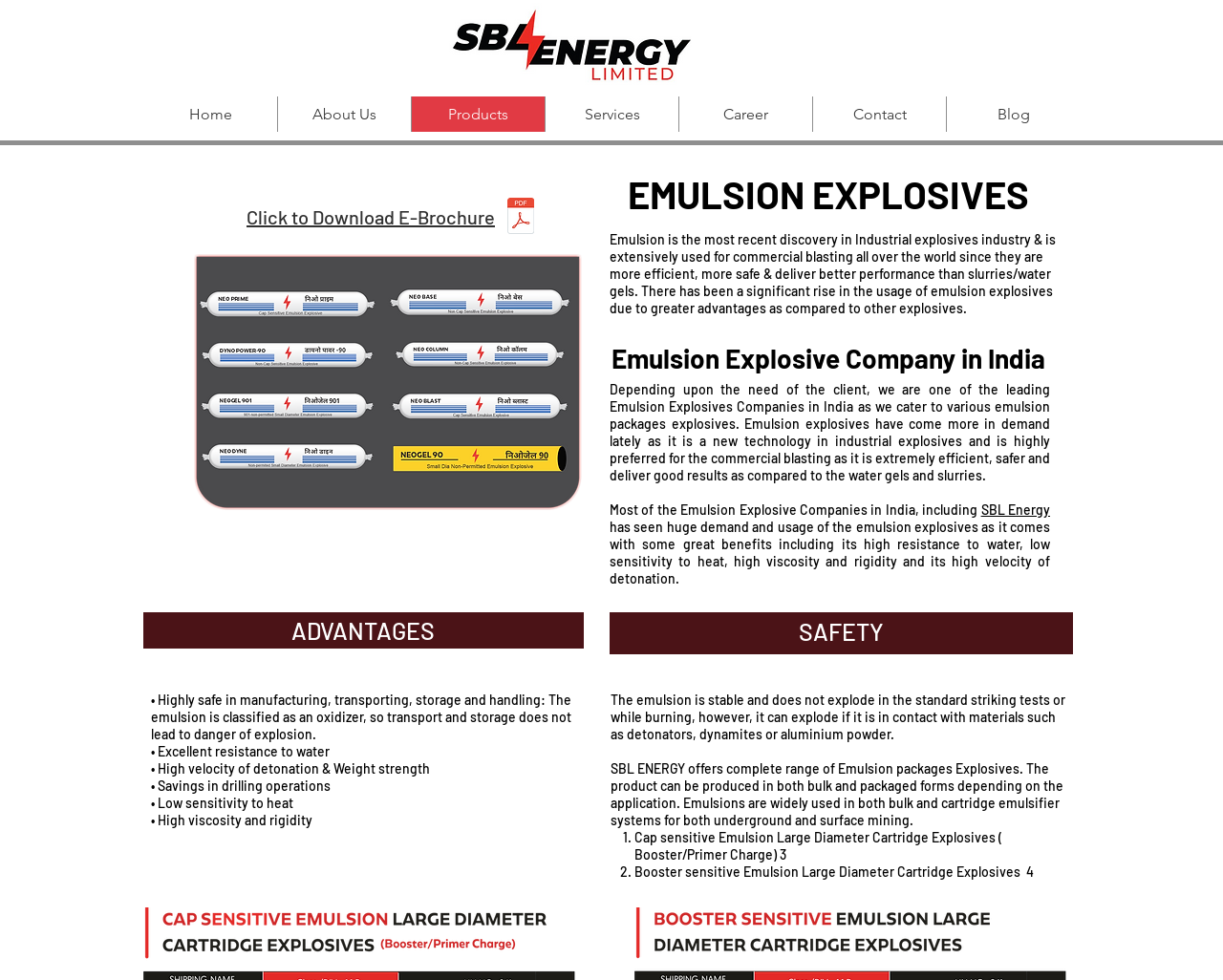Identify the bounding box coordinates for the UI element described as follows: title="Sbl Energy Brochure Revised.pdf". Use the format (top-left x, top-left y, bottom-right x, bottom-right y) and ensure all values are floating point numbers between 0 and 1.

[0.411, 0.198, 0.441, 0.248]